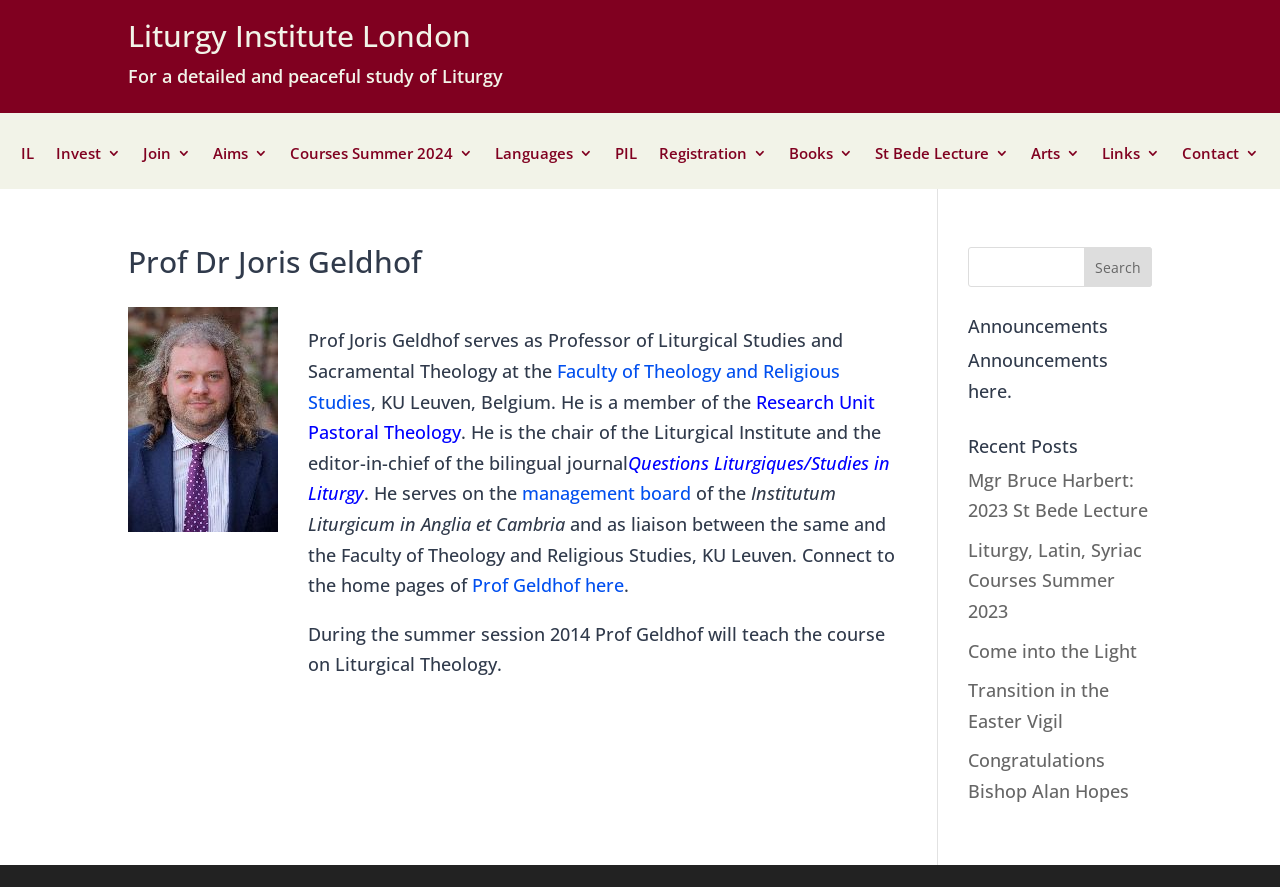Identify the bounding box coordinates for the element that needs to be clicked to fulfill this instruction: "Click the 'Cyber Security' link". Provide the coordinates in the format of four float numbers between 0 and 1: [left, top, right, bottom].

None